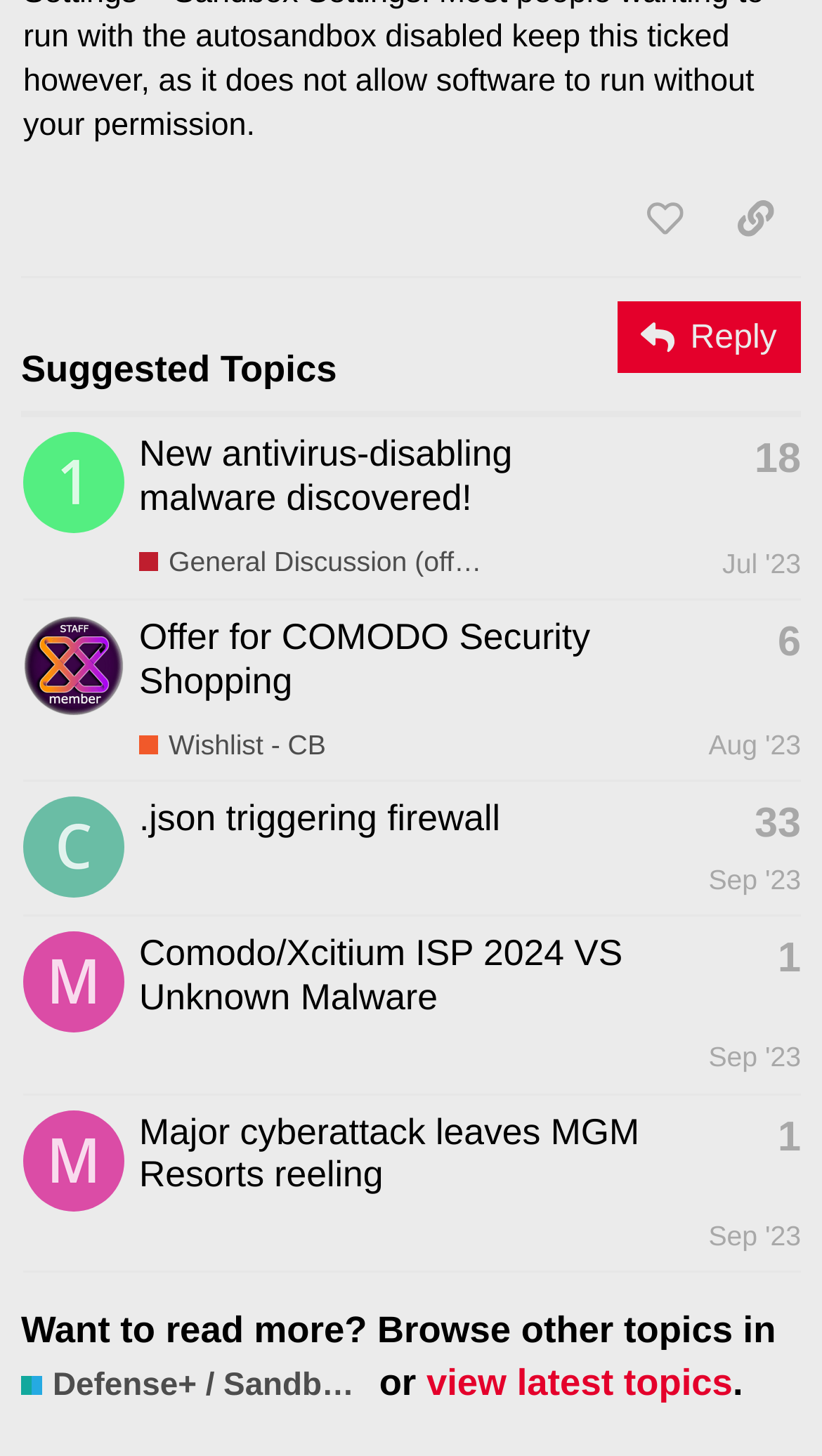Answer this question in one word or a short phrase: How many replies does the topic 'C.O.M.O.D.O_RT Offer for COMODO Security Shopping' have?

6